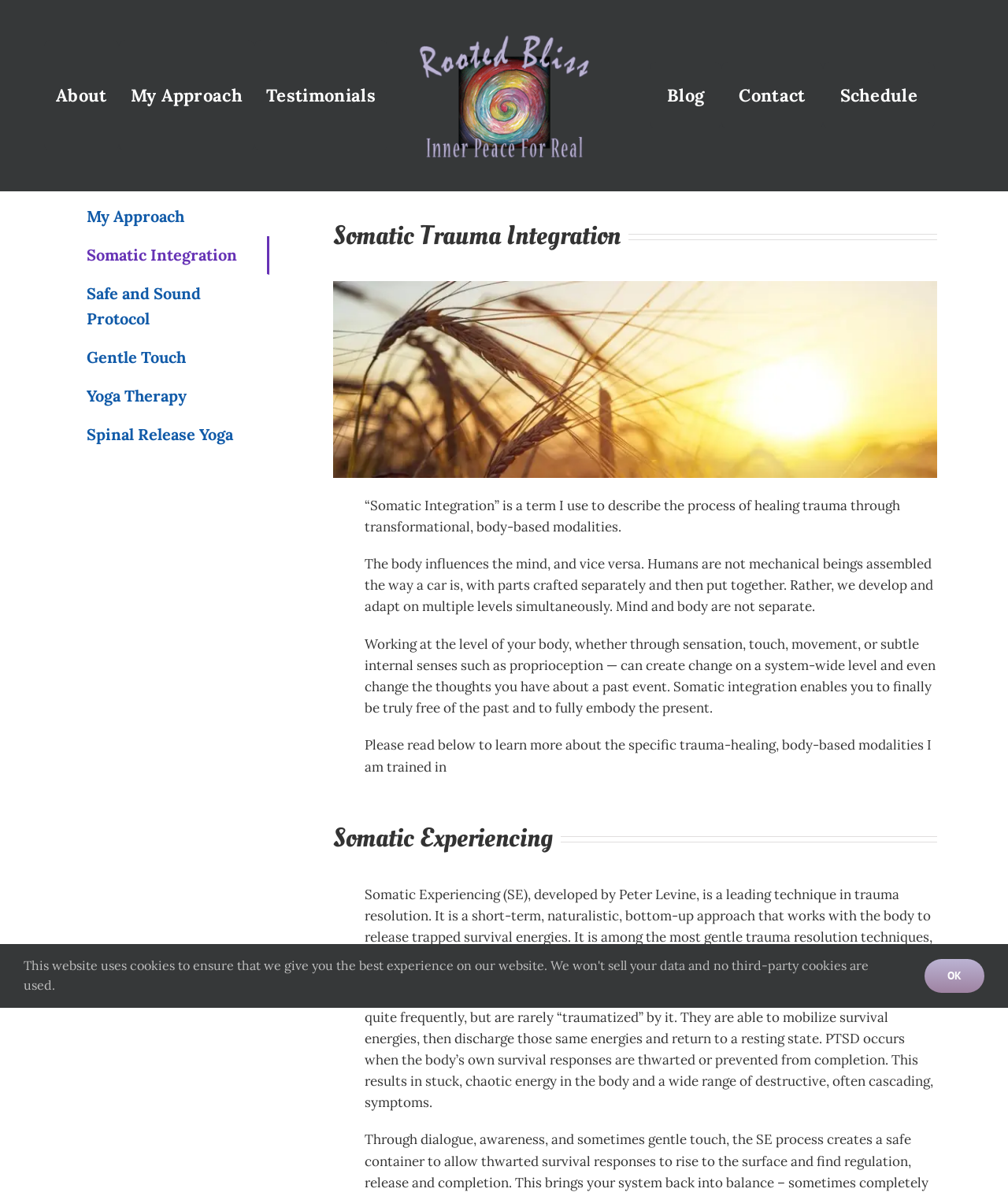Articulate a detailed summary of the webpage's content and design.

The webpage is about Somatic Integration, a body-mind trauma-resolution method. At the top, there is a navigation menu with links to "About", "My Approach", and "Testimonials" on the left, and a logo "Rooted Bliss" on the right. Below the logo, there is another navigation menu with links to "Blog", "Contact", and "Schedule".

The main content of the webpage is divided into two sections. The first section has a heading "Somatic Trauma Integration" and an image below it. The text in this section explains the concept of somatic integration, which is a process of healing trauma through transformational, body-based modalities. It highlights the interconnectedness of the mind and body and how working at the level of the body can create change on a system-wide level.

The second section has a heading "Somatic Experiencing" and provides information about this specific trauma-healing modality. It explains that Somatic Experiencing is a leading technique in trauma resolution, developed by Peter Levine, and is a short-term, naturalistic, bottom-up approach that works with the body to release trapped survival energies.

On the left side of the webpage, there is a complementary section with links to "My Approach", "Somatic Integration", "Safe and Sound Protocol", "Gentle Touch", "Yoga Therapy", and "Spinal Release Yoga". At the bottom right corner of the webpage, there are two links, "OK" and "Go to Top".